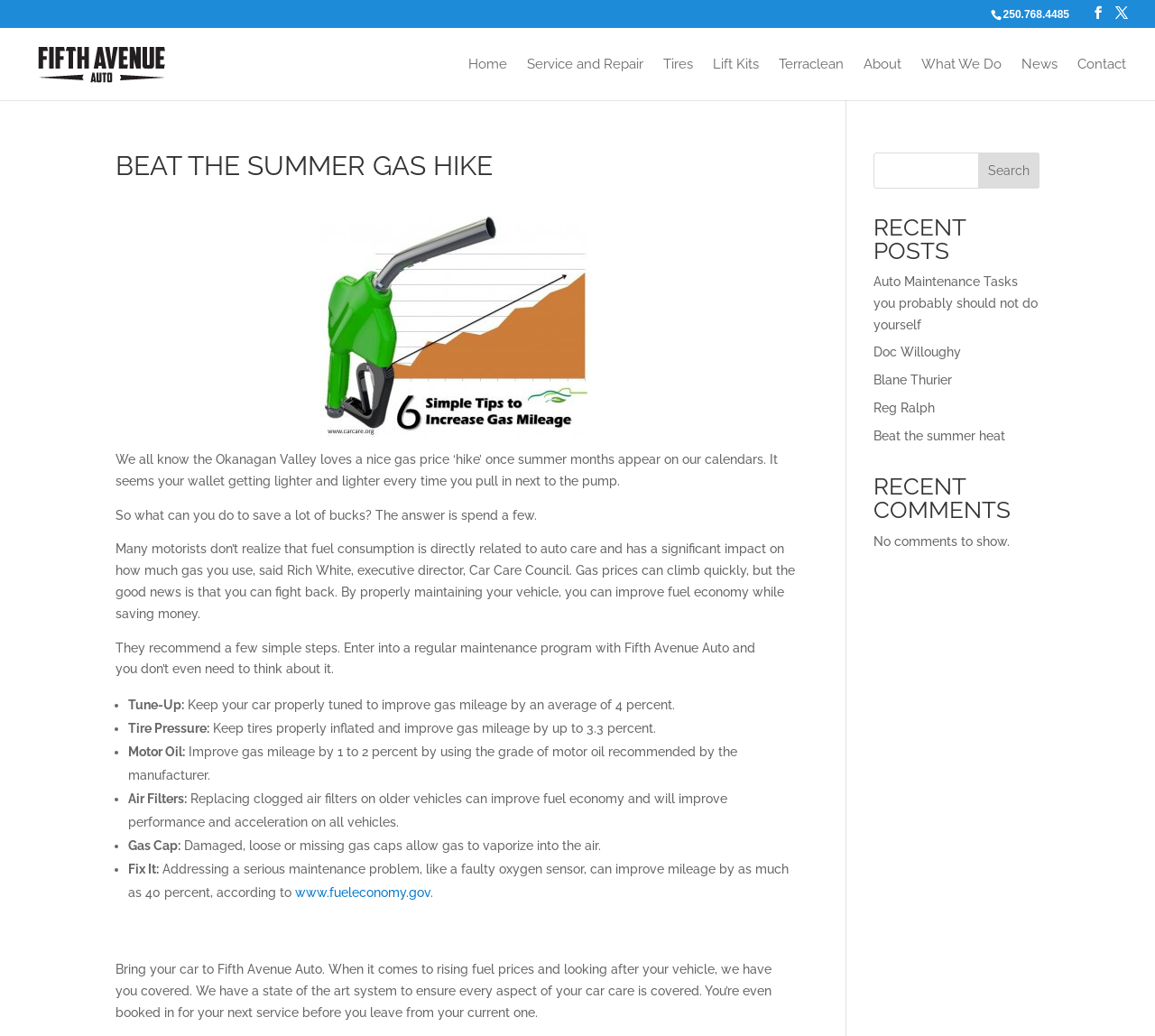Refer to the element description Beat the summer heat and identify the corresponding bounding box in the screenshot. Format the coordinates as (top-left x, top-left y, bottom-right x, bottom-right y) with values in the range of 0 to 1.

[0.756, 0.414, 0.87, 0.428]